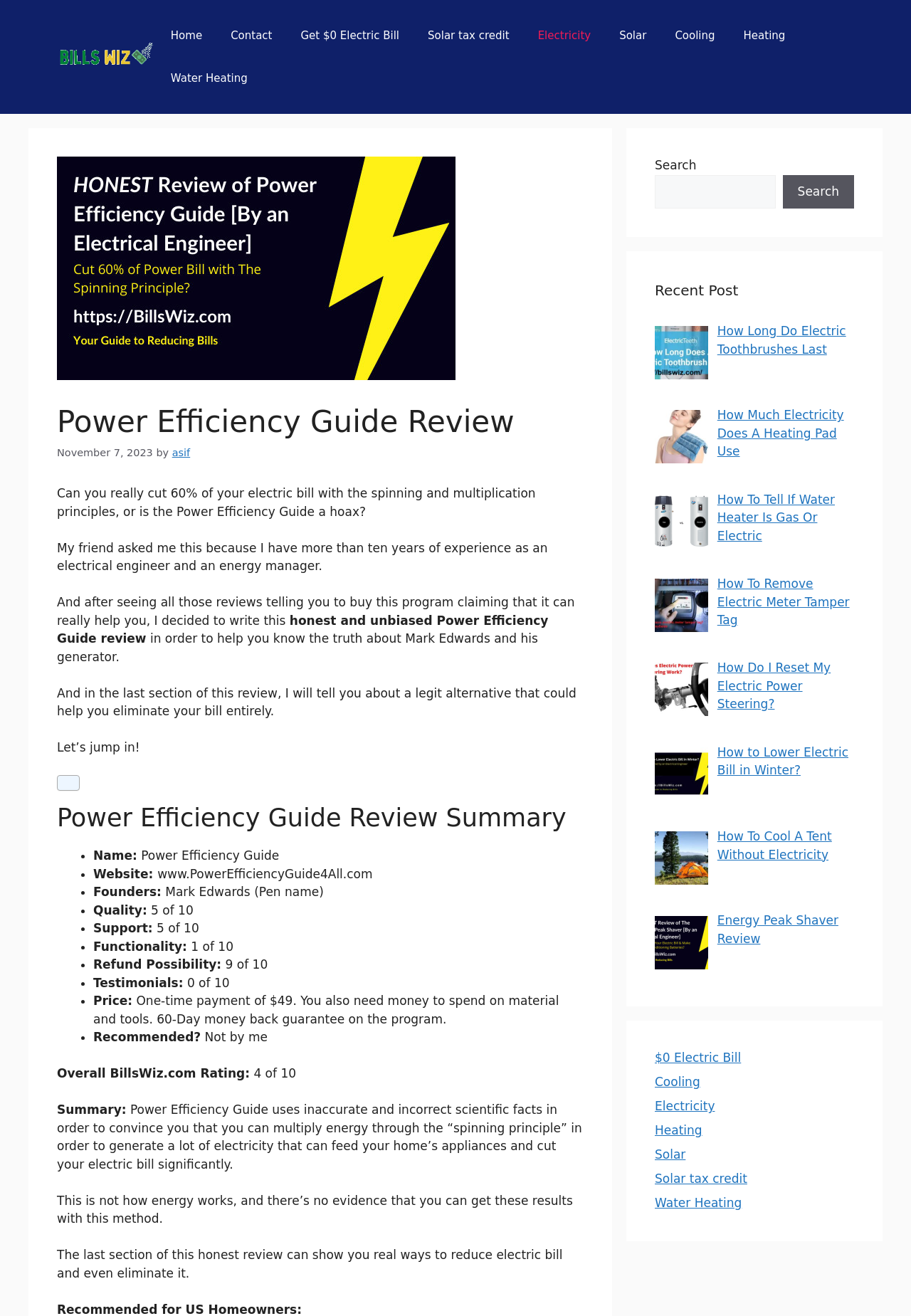Identify the text that serves as the heading for the webpage and generate it.

Power Efficiency Guide Review